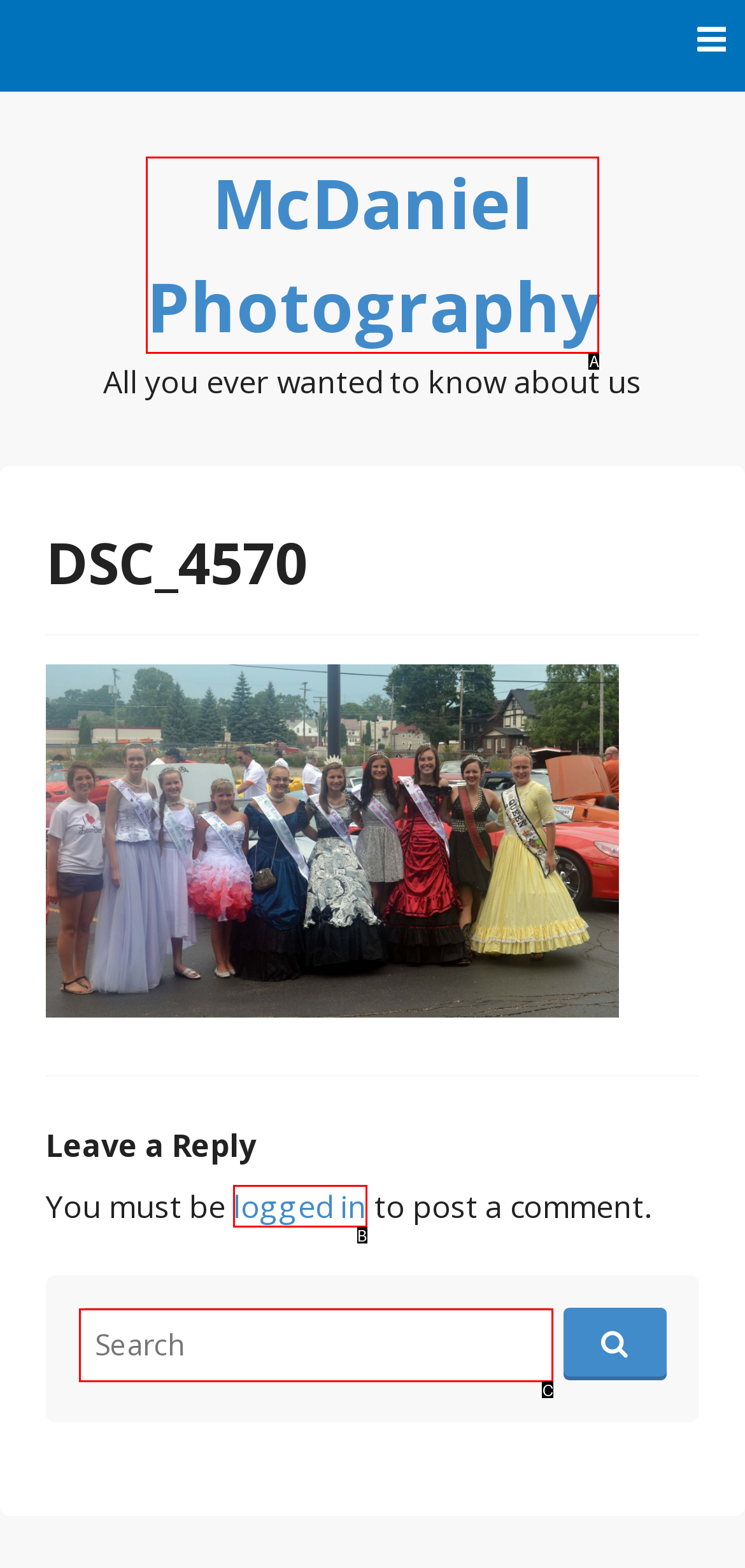Identify the HTML element that corresponds to the description: McDaniel Photography
Provide the letter of the matching option from the given choices directly.

A